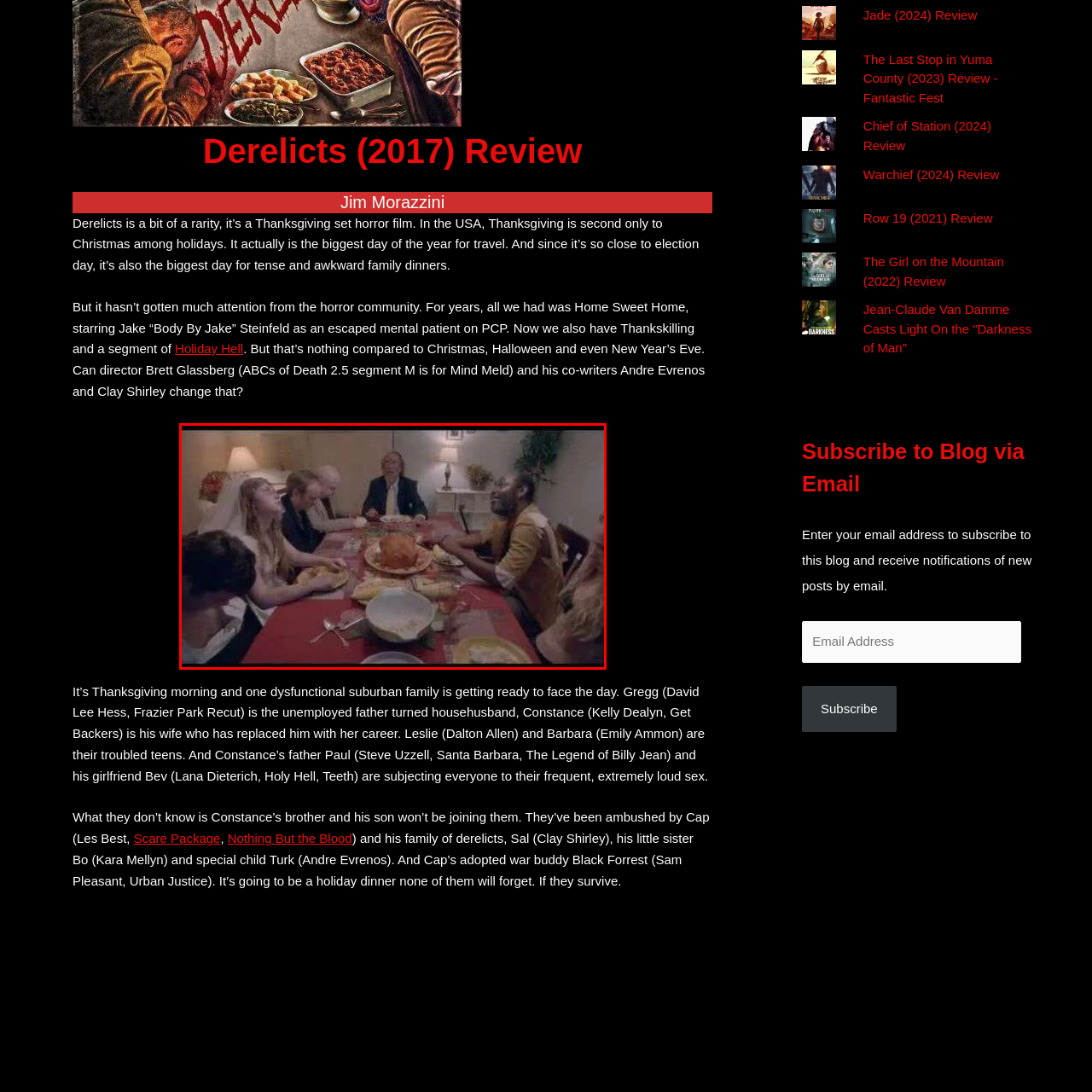Give an in-depth description of the image highlighted with the red boundary.

The image depicts a tense and chaotic Thanksgiving dinner scene, as featured in the horror film "Derelicts." Around the dining table, a group of individuals portrays a mix of emotions ranging from discomfort to joviality. The central focus is a large, intricately prepared turkey, which symbolizes the holiday. 

Participants at the table include a bride in a wedding dress, who appears distressed, and others displaying varying expressions—some appear engaged in conversation, while others seem lost in contemplation. The setting, illuminated by soft lighting from a floor lamp, conveys a contrasting warm atmosphere against the underlying tension of the gathering. The scene hints at the dysfunctional dynamics within this suburban family, setting the stage for a memorable and possibly horrific Thanksgiving experience.